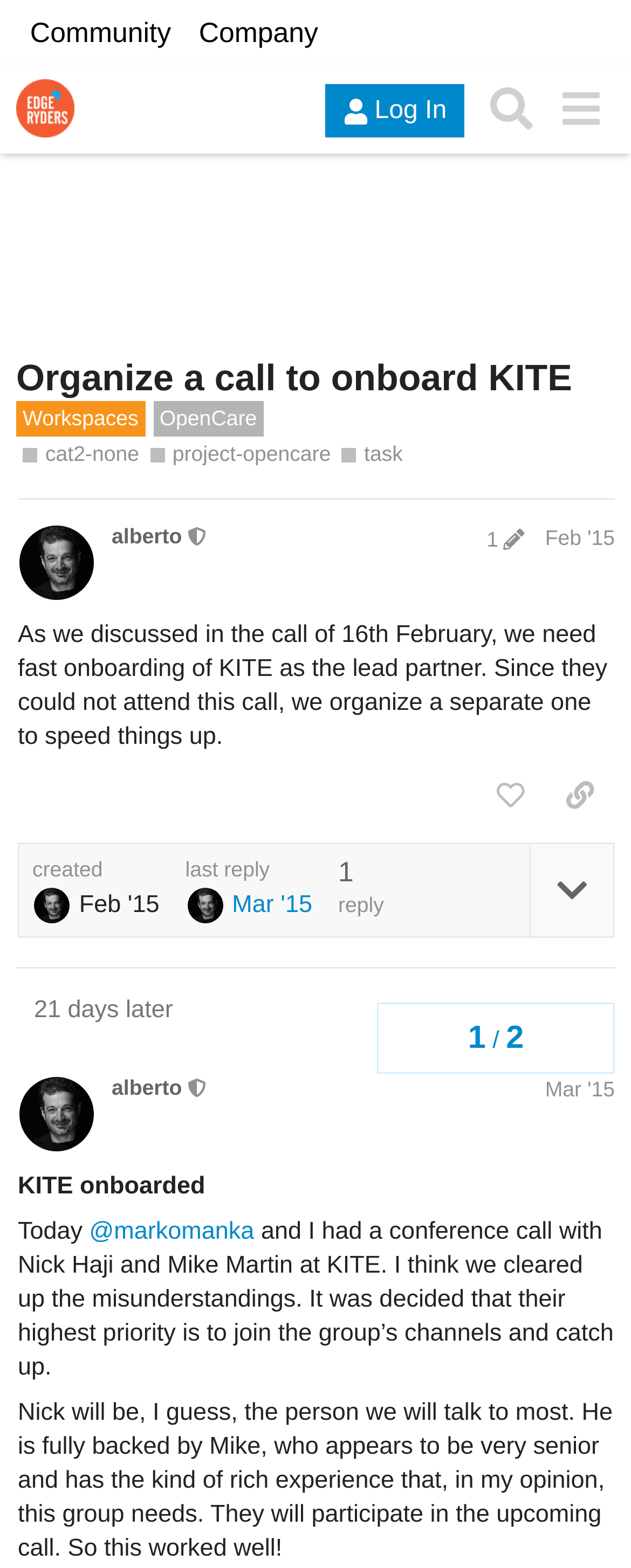Identify the bounding box coordinates for the element you need to click to achieve the following task: "Like the post". Provide the bounding box coordinates as four float numbers between 0 and 1, in the form [left, top, right, bottom].

[0.753, 0.488, 0.864, 0.527]